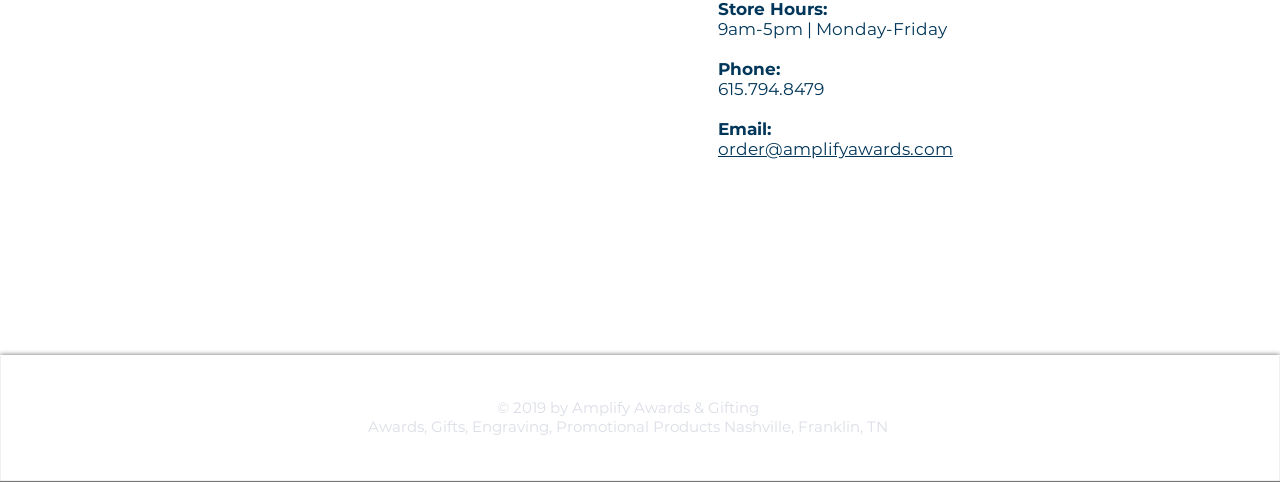Refer to the image and provide a thorough answer to this question:
What are the office hours?

I found the office hours by looking at the top section of the webpage, where it says '9am-5pm | Monday-Friday' in a static text element.